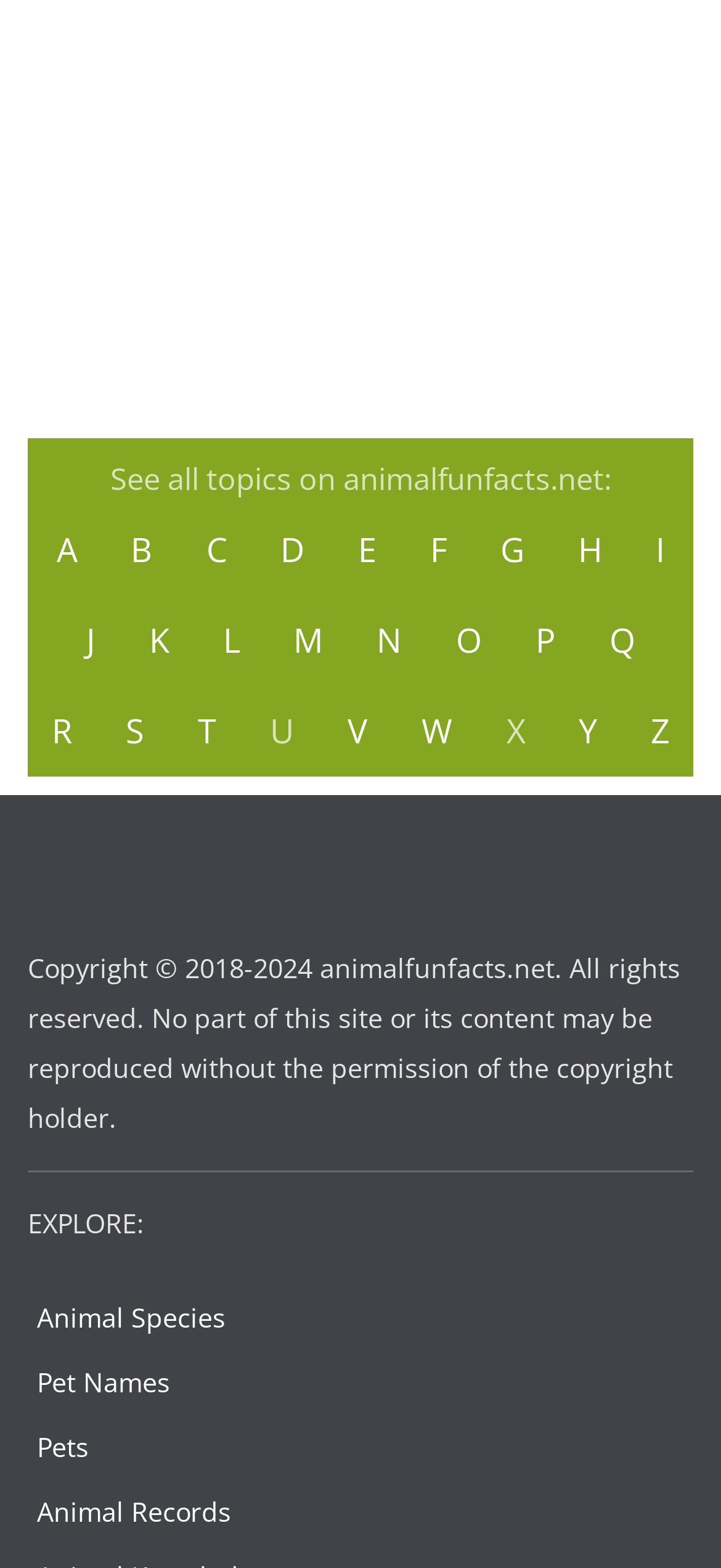What is the copyright information displayed at the bottom of the webpage?
Answer the question with just one word or phrase using the image.

Copyright © 2018-2024 animalfunfacts.net